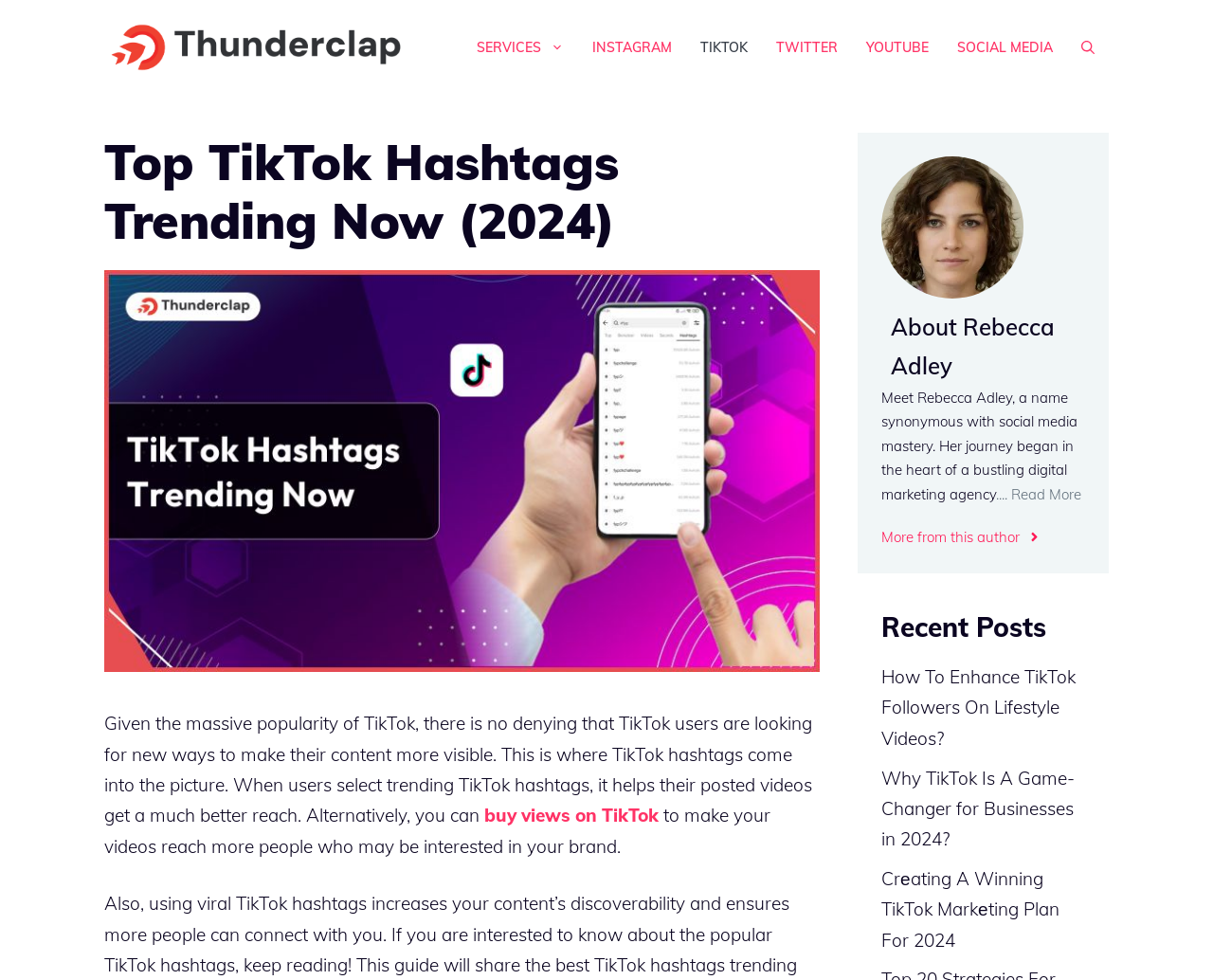Refer to the image and provide an in-depth answer to the question: 
What is the name of the social media platform being discussed?

I found the text 'Top TikTok Hashtags Trending Now (2024)' and the image 'TikTok-Hashtags-Trending-Now' which indicates that the social media platform being discussed is TikTok.